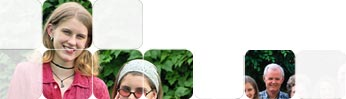Is the group of individuals in the background all of the same age? Look at the image and give a one-word or short phrase answer.

No